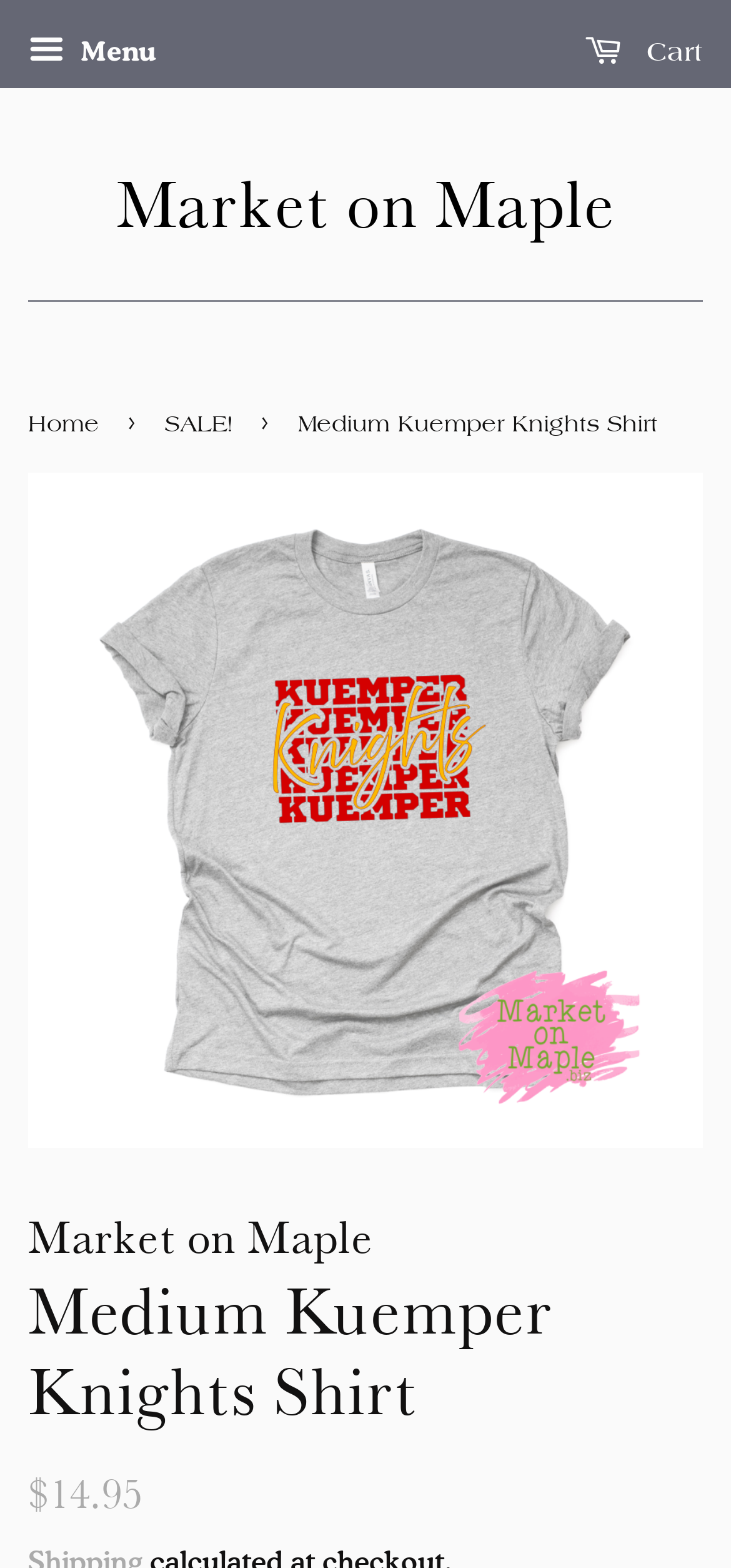Detail the various sections and features of the webpage.

The webpage appears to be a product page for a "Medium Kuemper Knights Shirt" on an online marketplace called "Market on Maple". At the top left corner, there is a button labeled "Menu" that controls a mobile navigation menu. Next to it, on the top right corner, is a link to the "Cart". 

Below the top navigation, there is a link to "Market on Maple" that spans the entire width of the page. Underneath this link, there is a navigation section with breadcrumbs, which includes links to "Home" and "SALE!", as well as a static text element displaying the product name "Medium Kuemper Knights Shirt". 

The main product image is displayed below the navigation section, taking up most of the page's width. Below the image, there is a static text element displaying the marketplace name "Market on Maple". 

The product information is presented in a heading element that reads "Medium Kuemper Knights Shirt", followed by a static text element indicating the "Regular price" and another static text element displaying the price "$14.95".